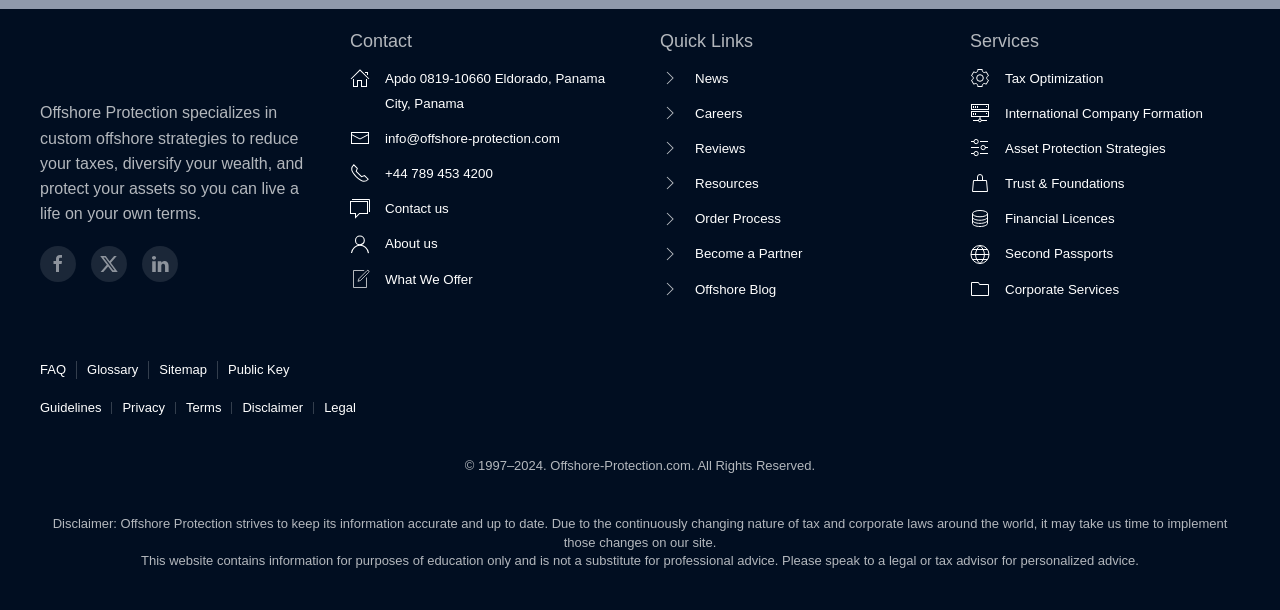What services does the company offer?
Refer to the image and provide a one-word or short phrase answer.

Tax Optimization, International Company Formation, etc.